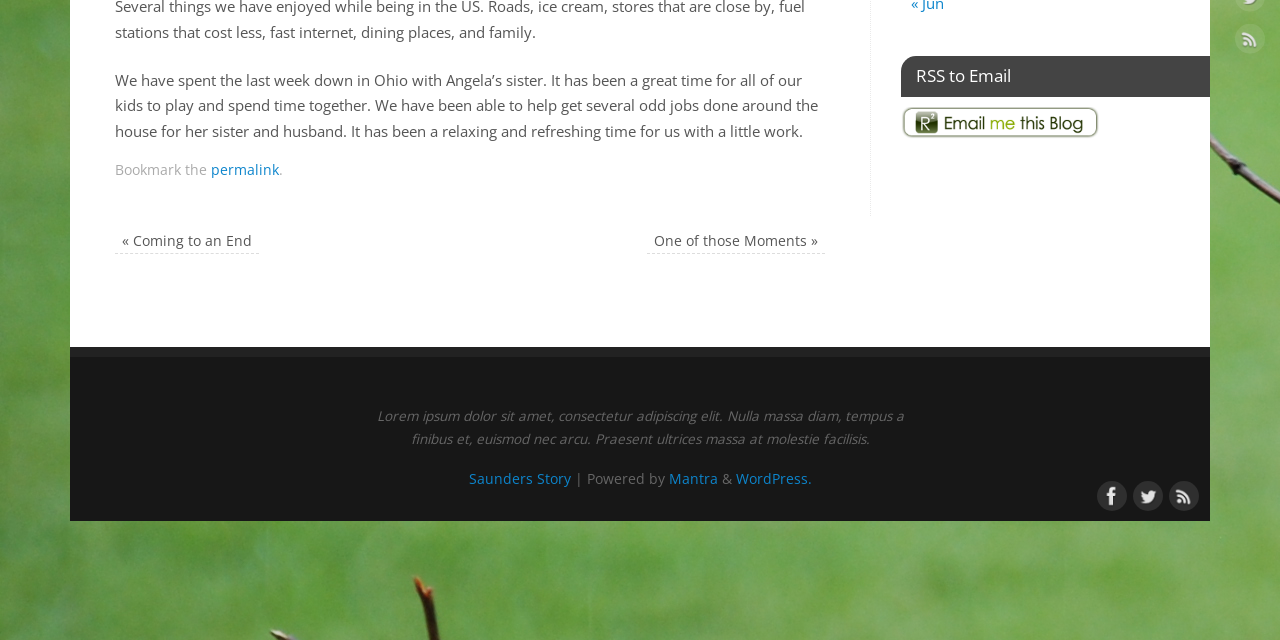Using the provided element description "One of those Moments »", determine the bounding box coordinates of the UI element.

[0.511, 0.363, 0.639, 0.391]